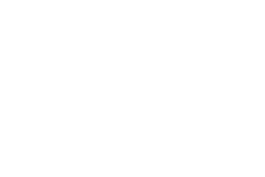What is the topic of the related posts?
Please use the image to provide an in-depth answer to the question.

The graphic is part of a larger collection of related posts, indicating its relevance to ongoing discussions surrounding labor laws and business regulations, which suggests that the topic of the related posts is also related to labor laws and business regulations.